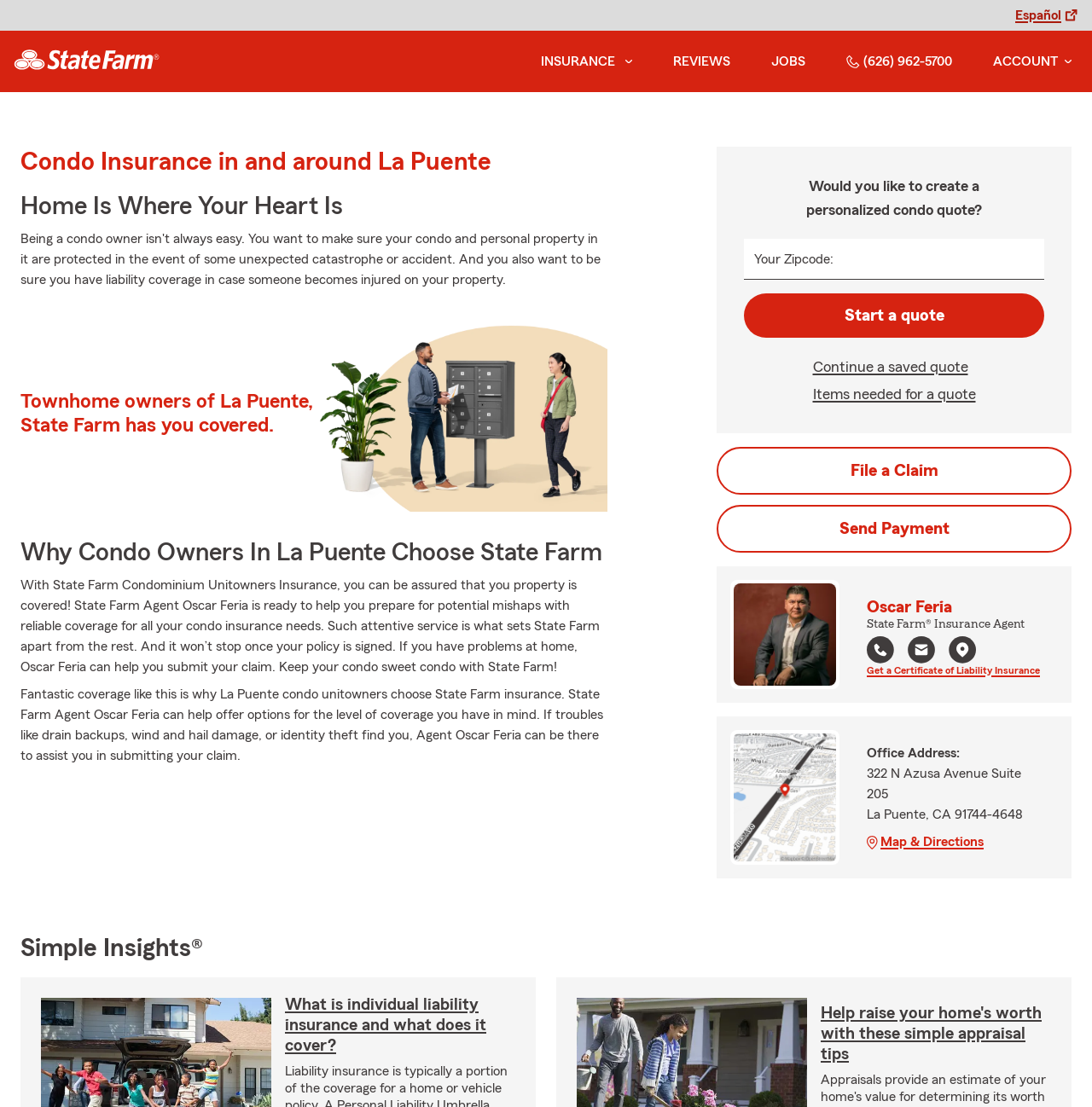What is the phone number to contact Oscar Feria?
Please provide a single word or phrase based on the screenshot.

(626) 962-5700